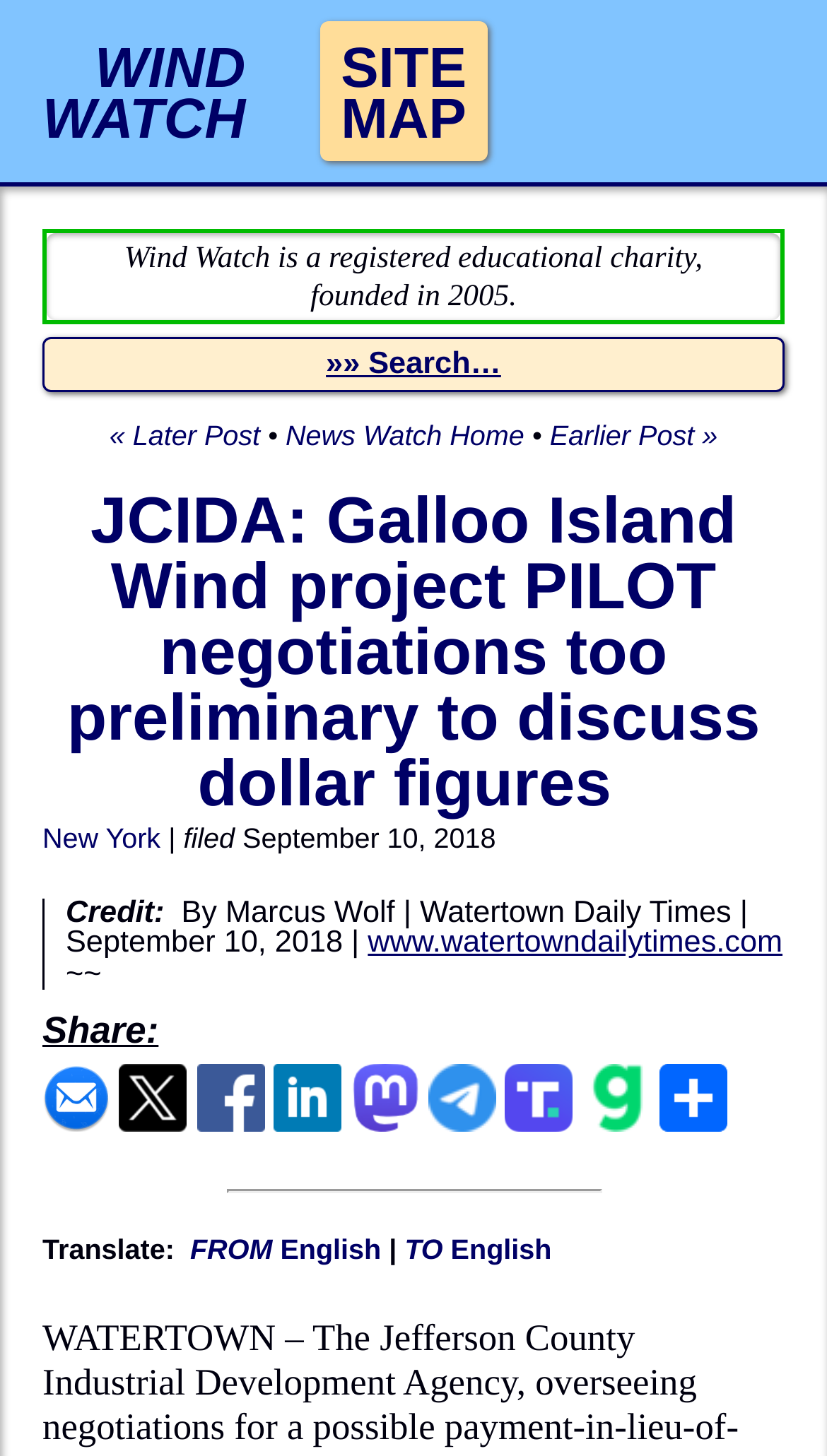Locate the bounding box coordinates for the element described below: "SITEMAP". The coordinates must be four float values between 0 and 1, formatted as [left, top, right, bottom].

[0.387, 0.015, 0.59, 0.111]